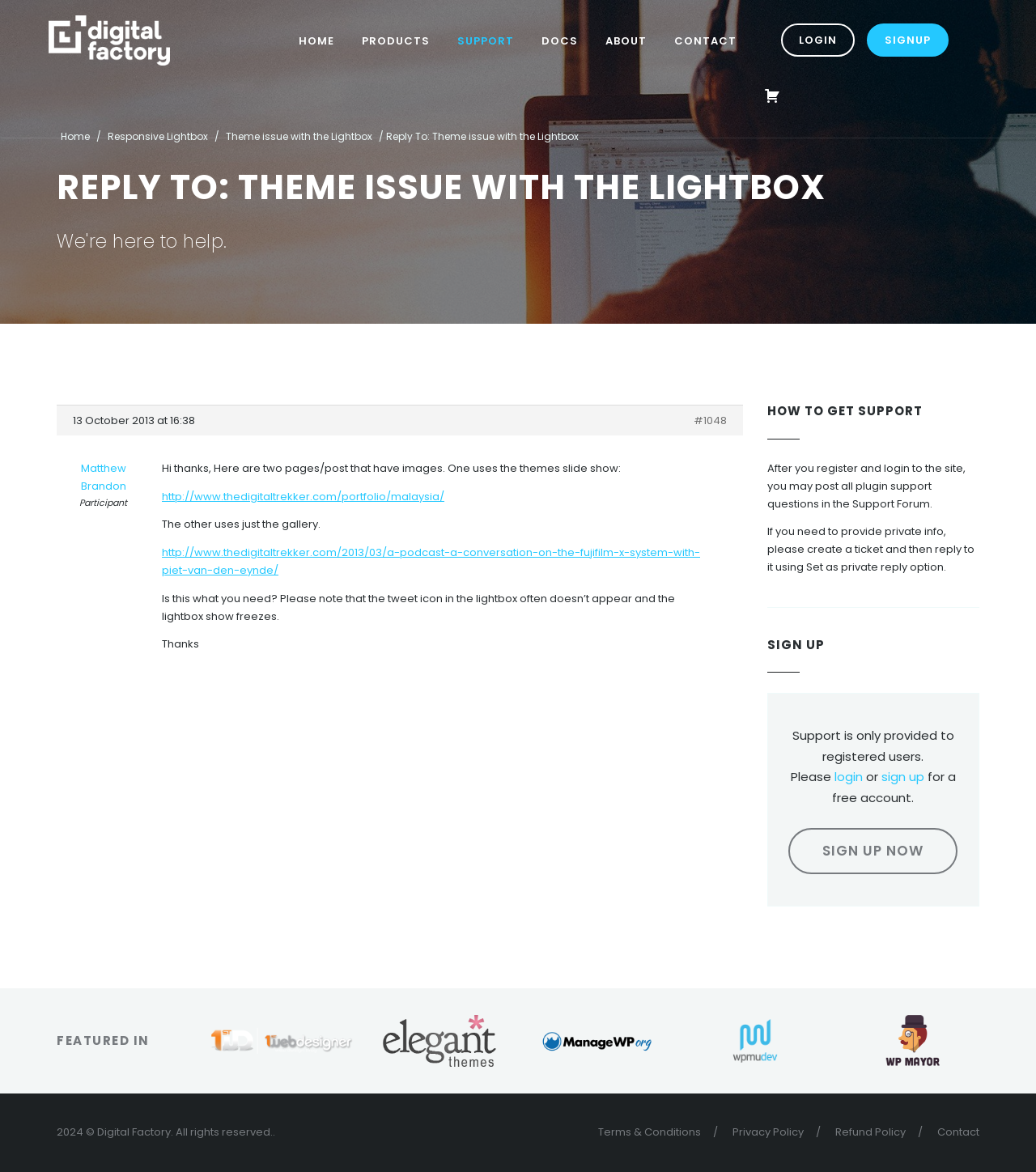Find the bounding box coordinates of the clickable area that will achieve the following instruction: "Check the REPLY TO: THEME ISSUE WITH THE LIGHTBOX post".

[0.055, 0.145, 0.945, 0.177]